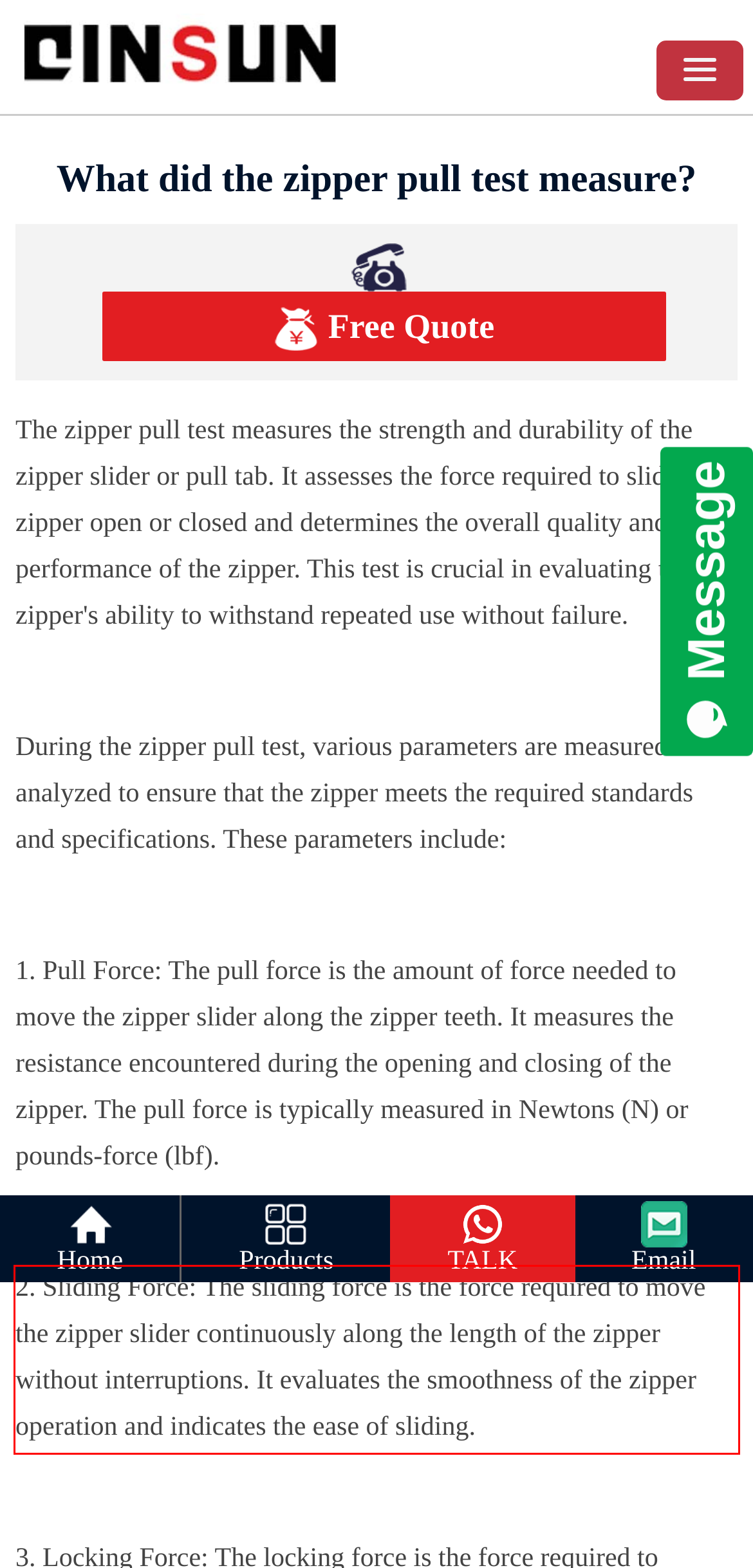Perform OCR on the text inside the red-bordered box in the provided screenshot and output the content.

2. Sliding Force: The sliding force is the force required to move the zipper slider continuously along the length of the zipper without interruptions. It evaluates the smoothness of the zipper operation and indicates the ease of sliding.